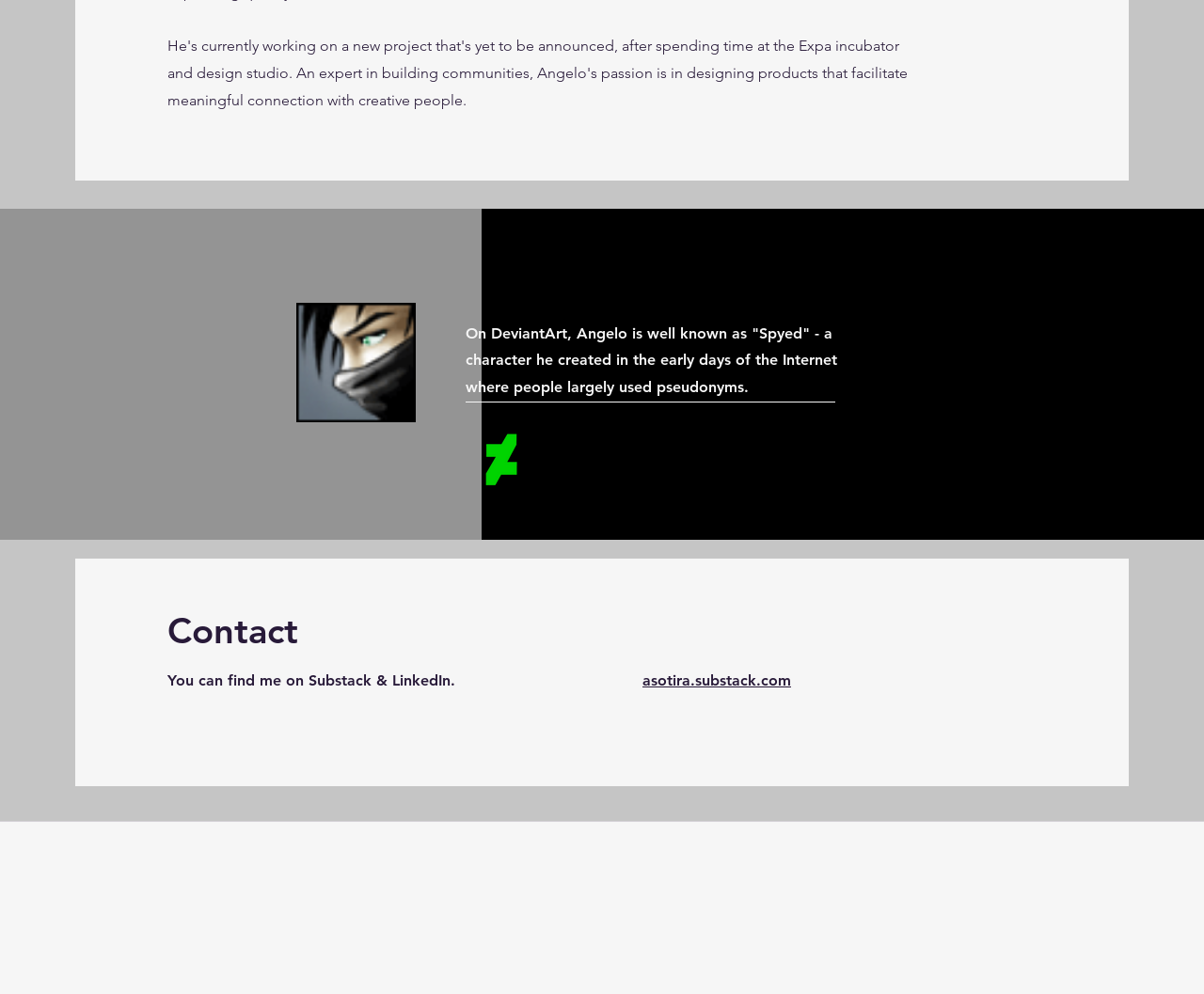Please answer the following question using a single word or phrase: 
What is the name of the platform where you can find the author's writing?

Substack